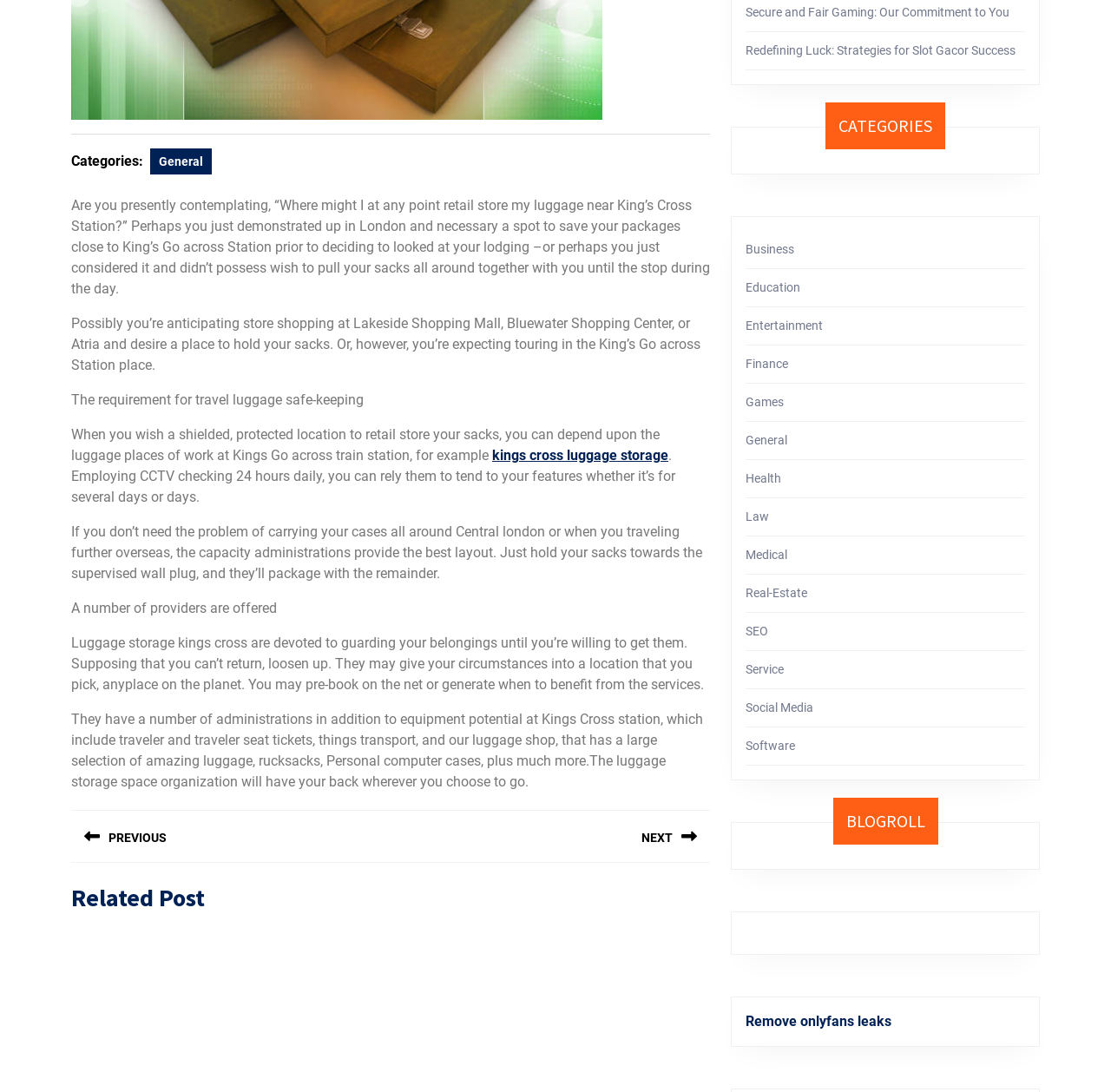Determine the bounding box for the described UI element: "Remove onlyfans leaks".

[0.671, 0.928, 0.802, 0.943]